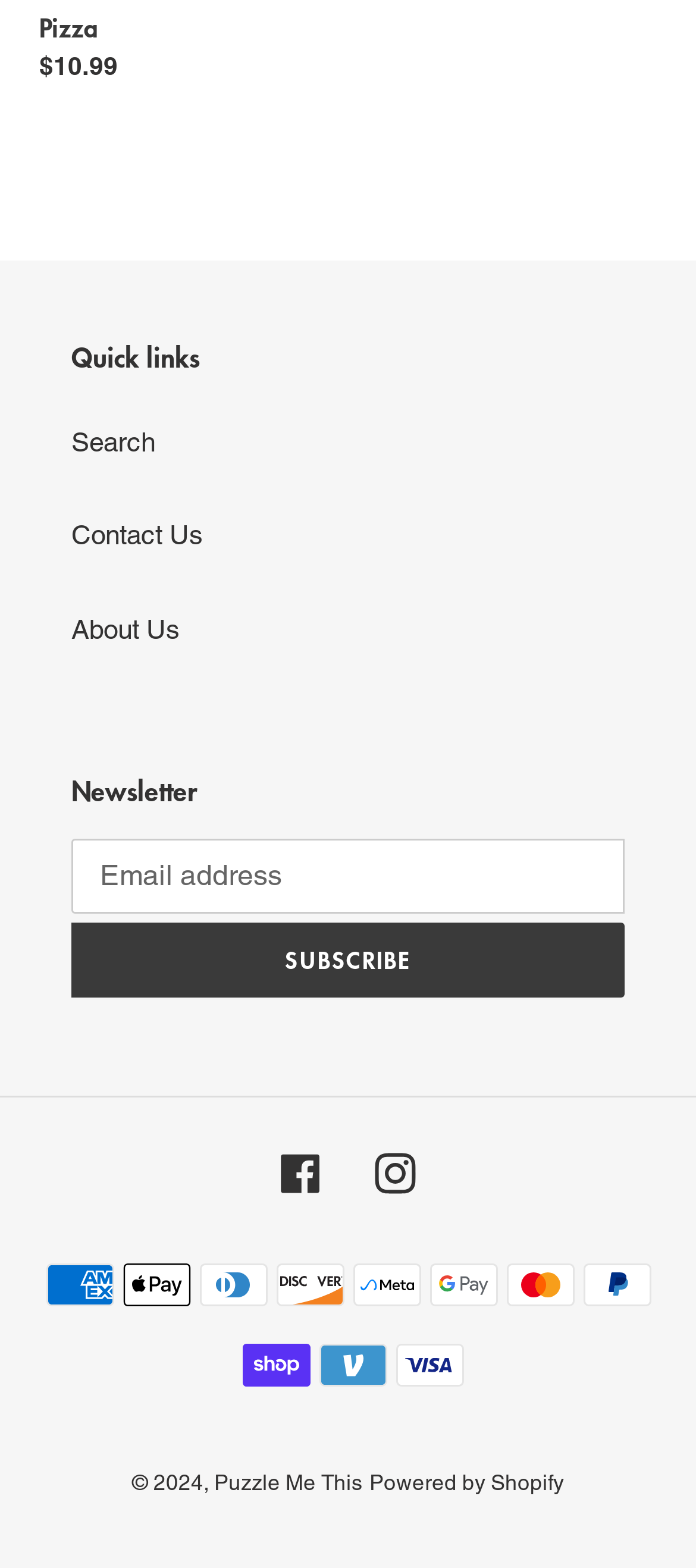Find the bounding box coordinates of the clickable area that will achieve the following instruction: "Search for something".

[0.103, 0.272, 0.223, 0.291]